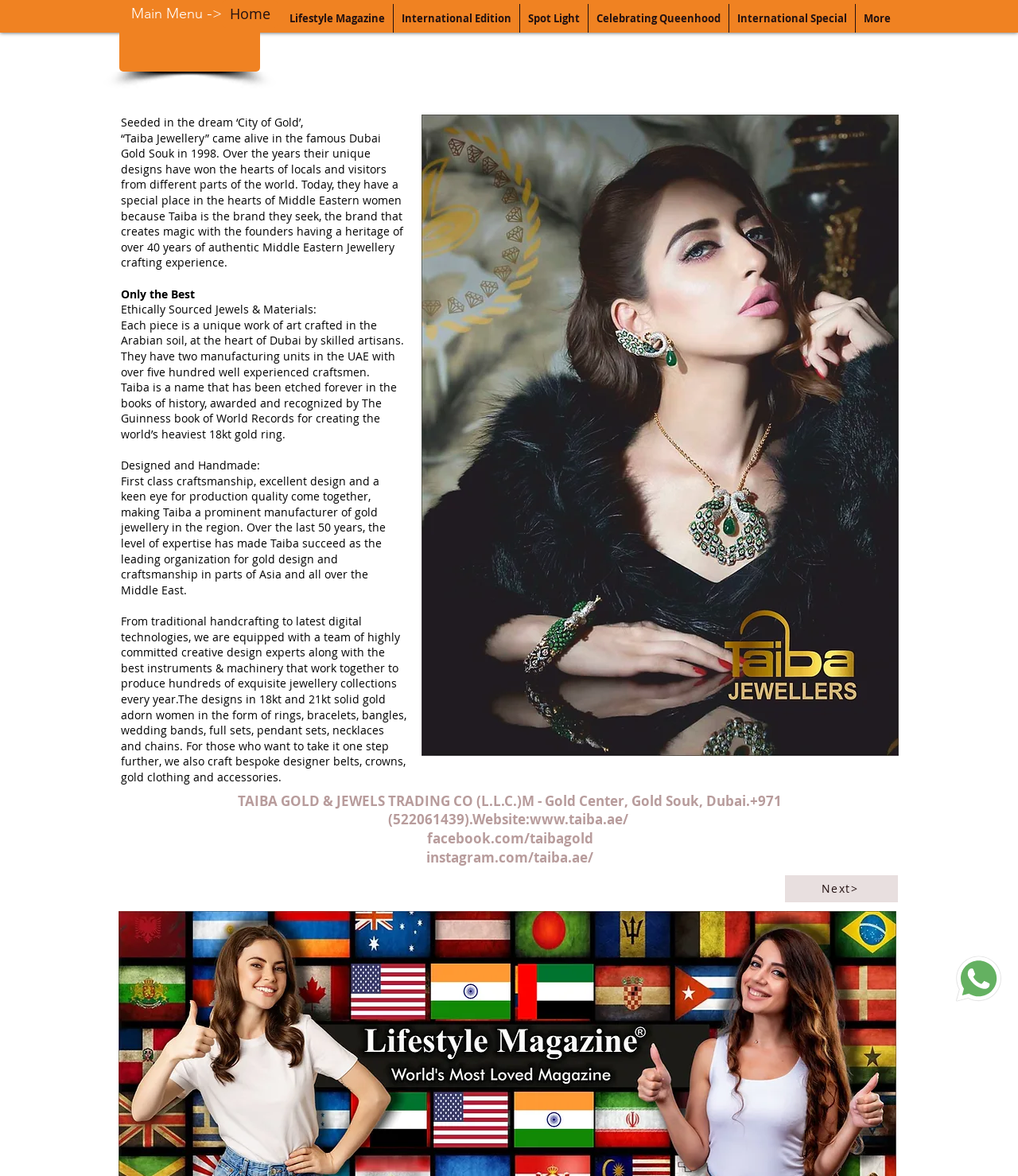Please give the bounding box coordinates of the area that should be clicked to fulfill the following instruction: "Visit the 'Lifestyle Magazine' website". The coordinates should be in the format of four float numbers from 0 to 1, i.e., [left, top, right, bottom].

[0.277, 0.003, 0.386, 0.028]